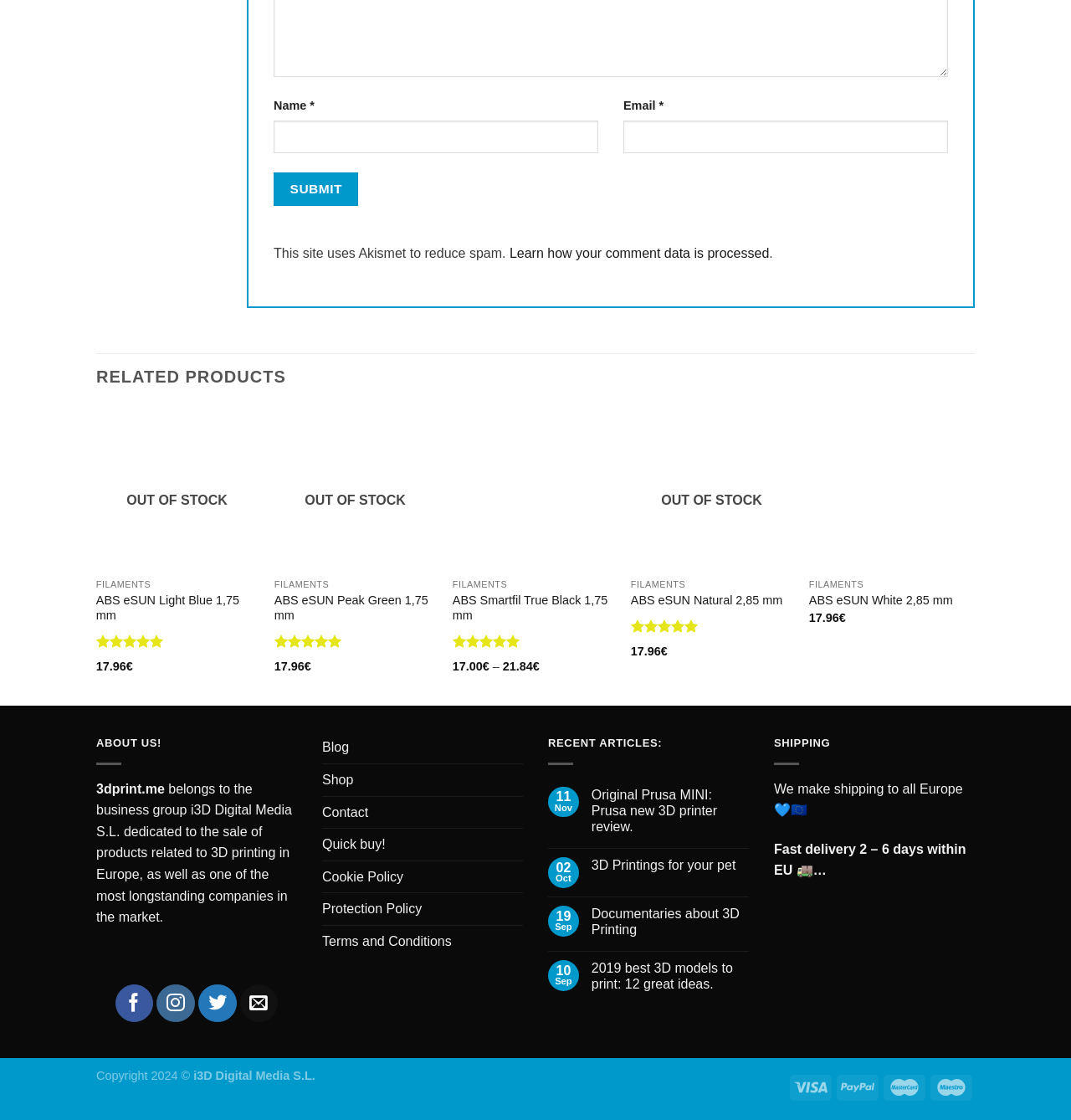What type of products are listed under 'RELATED PRODUCTS'?
Examine the image and provide an in-depth answer to the question.

The 'RELATED PRODUCTS' section lists various products, all of which are types of filaments. These products are likely related to 3D printing and are being offered for sale on the site.